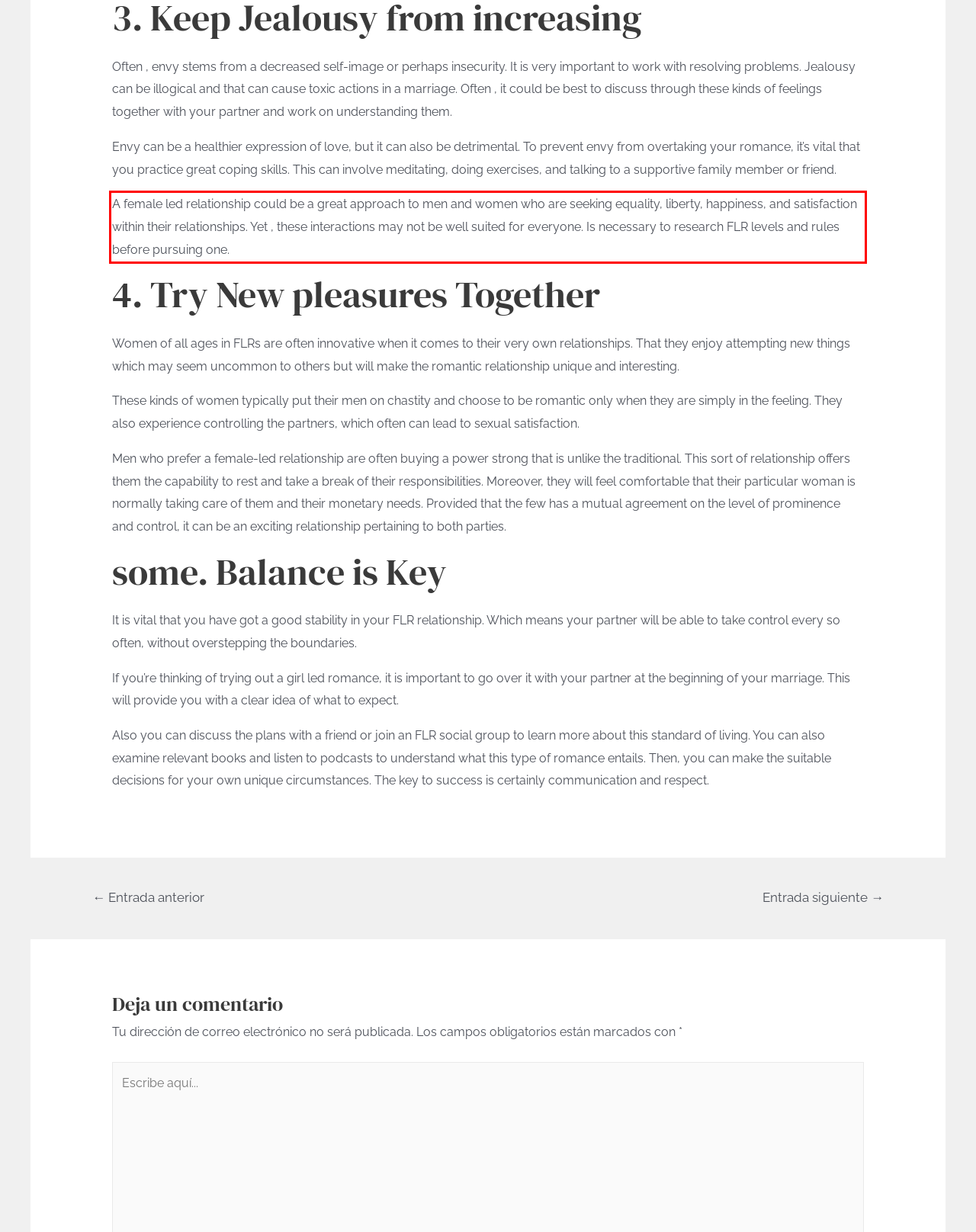View the screenshot of the webpage and identify the UI element surrounded by a red bounding box. Extract the text contained within this red bounding box.

A female led relationship could be a great approach to men and women who are seeking equality, liberty, happiness, and satisfaction within their relationships. Yet , these interactions may not be well suited for everyone. Is necessary to research FLR levels and rules before pursuing one.